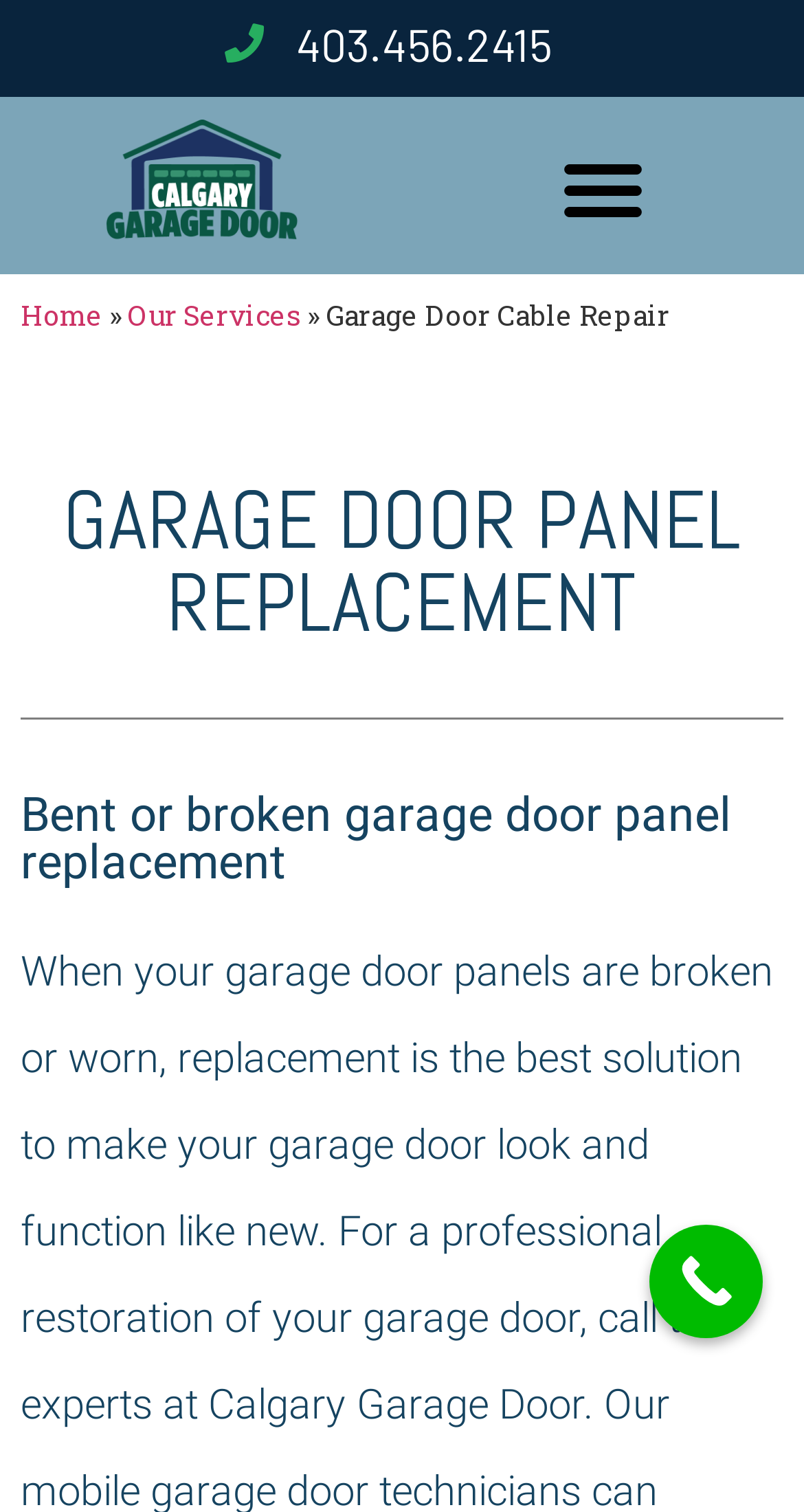What is the purpose of the 'Menu Toggle' button?
Look at the webpage screenshot and answer the question with a detailed explanation.

I inferred the purpose of the 'Menu Toggle' button by its name and its location on the webpage. It is likely a button that expands or collapses a menu, allowing users to navigate the website more easily.